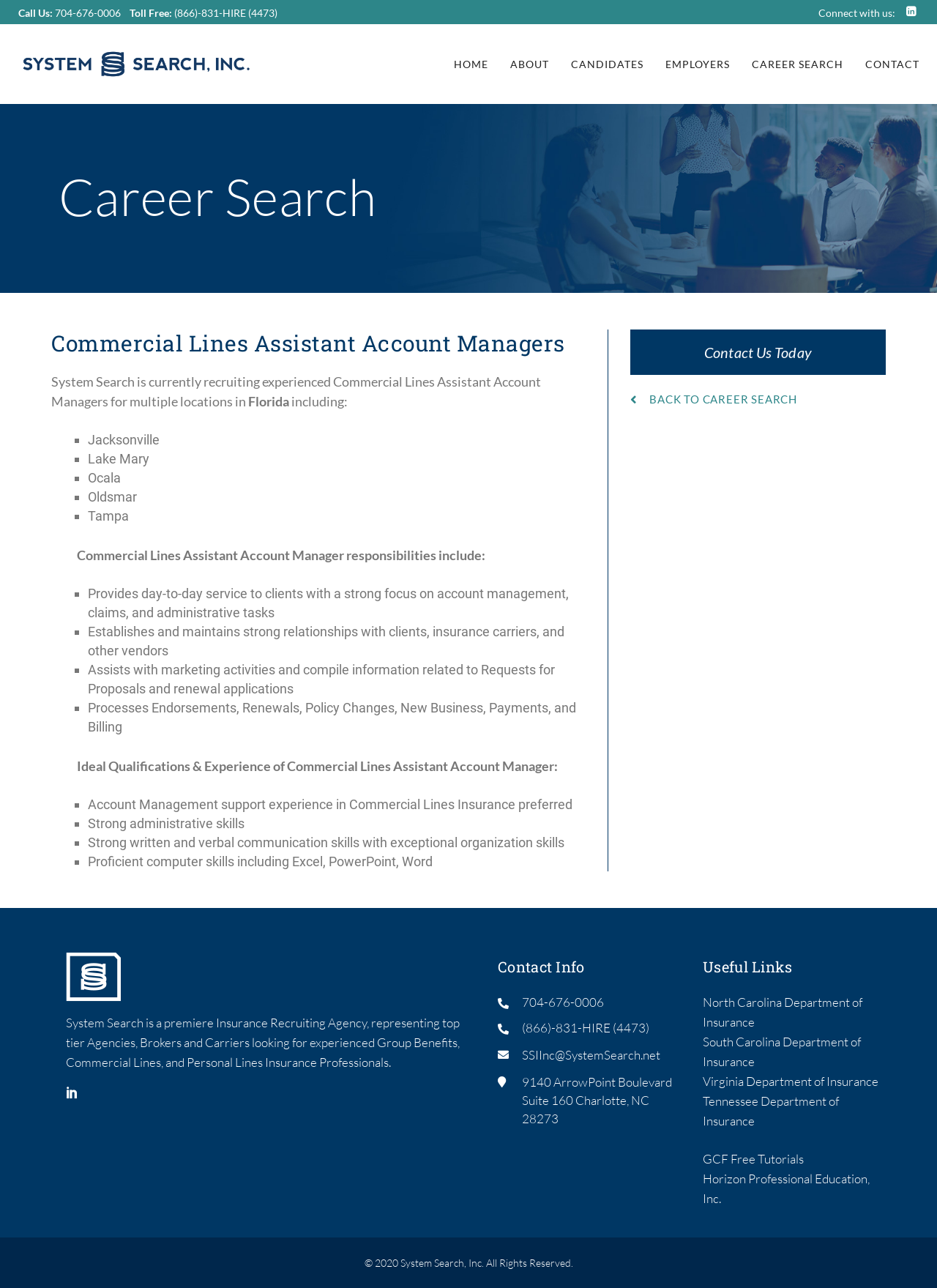Please determine the bounding box coordinates of the section I need to click to accomplish this instruction: "Check the Contact Info".

[0.531, 0.742, 0.723, 0.759]